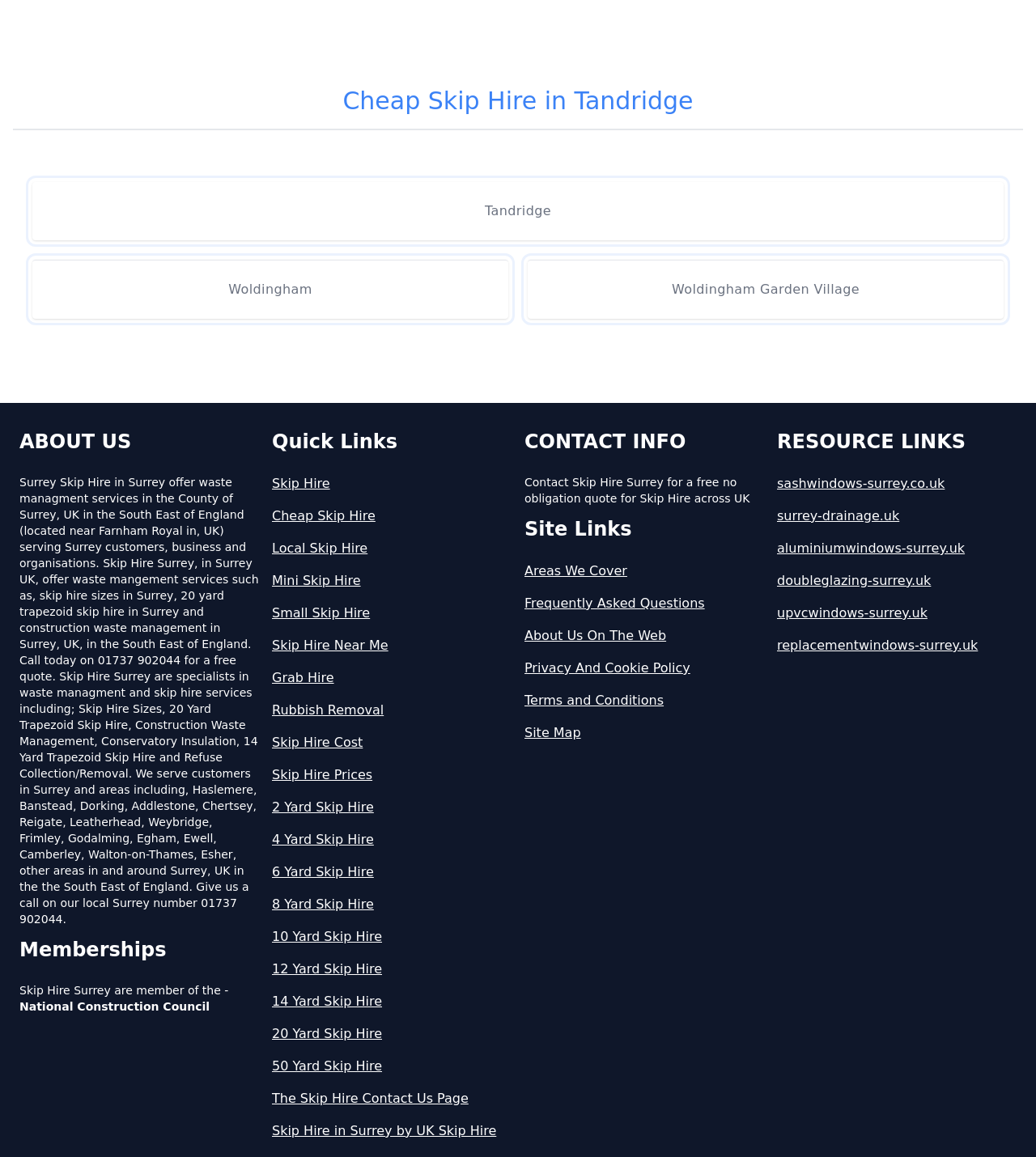Please study the image and answer the question comprehensively:
What is the company's phone number?

The company's phone number can be found in the 'ABOUT US' section, where it is mentioned as 'Call today on 01737 902044 for a free quote'.